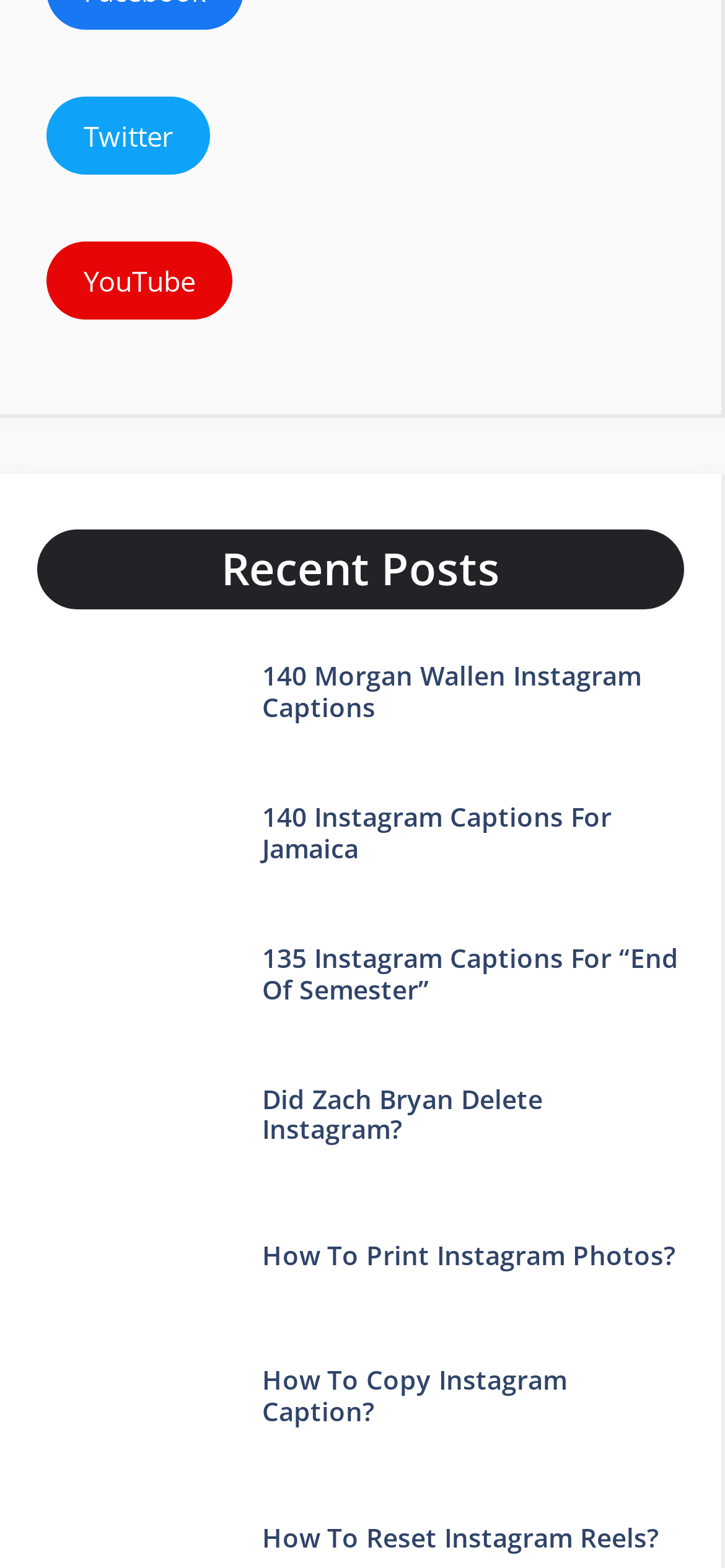Are there any social media links on this page?
Provide an in-depth and detailed explanation in response to the question.

I noticed that there are links to Twitter and YouTube at the top of the page, indicating that the website has a presence on these social media platforms.